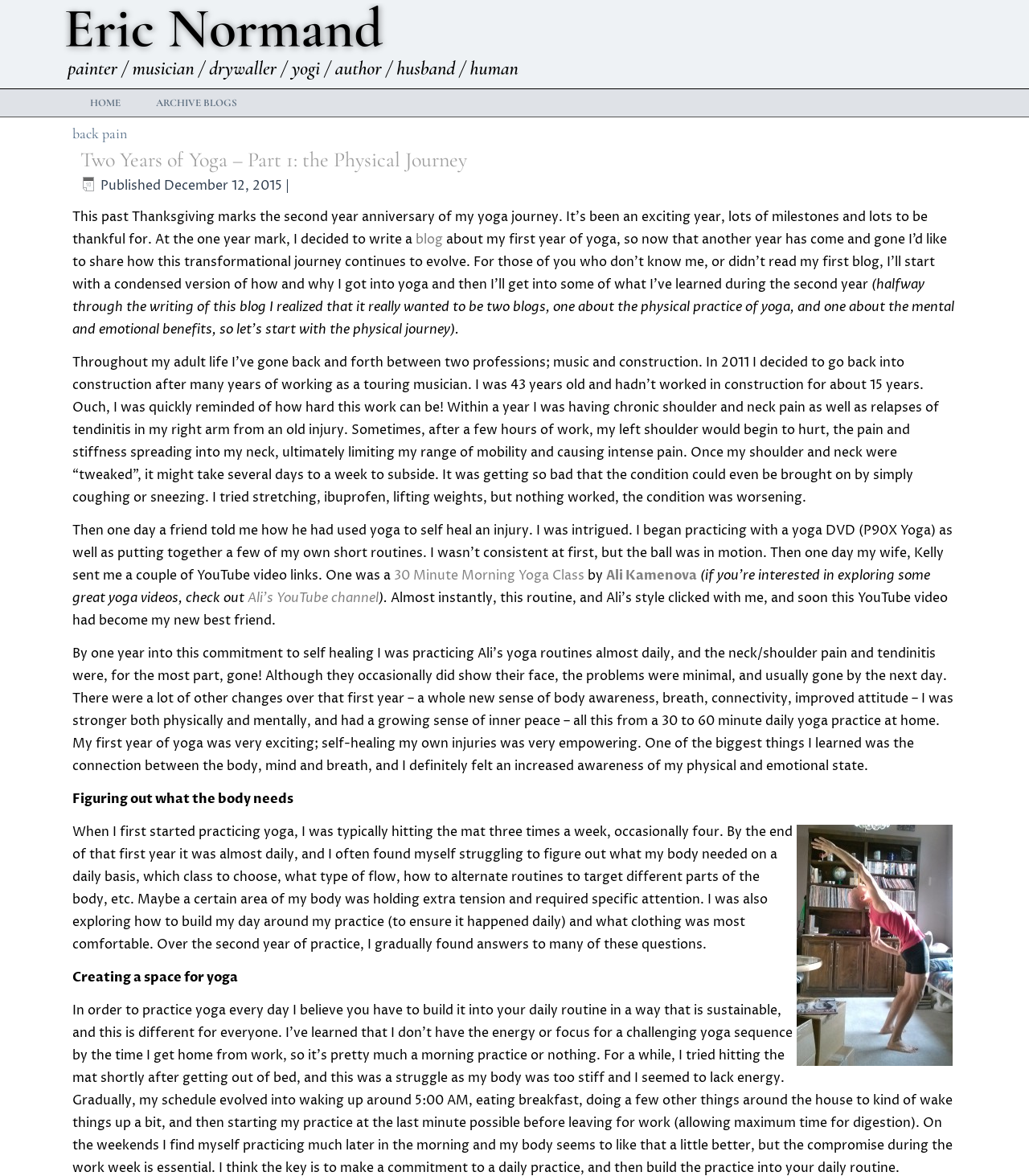Refer to the screenshot and give an in-depth answer to this question: What is the author's profession before 2011?

I determined the answer by reading the article and finding the sentence 'Throughout my adult life I’ve gone back and forth between two professions; music and construction.' This indicates that the author was a musician before 2011.